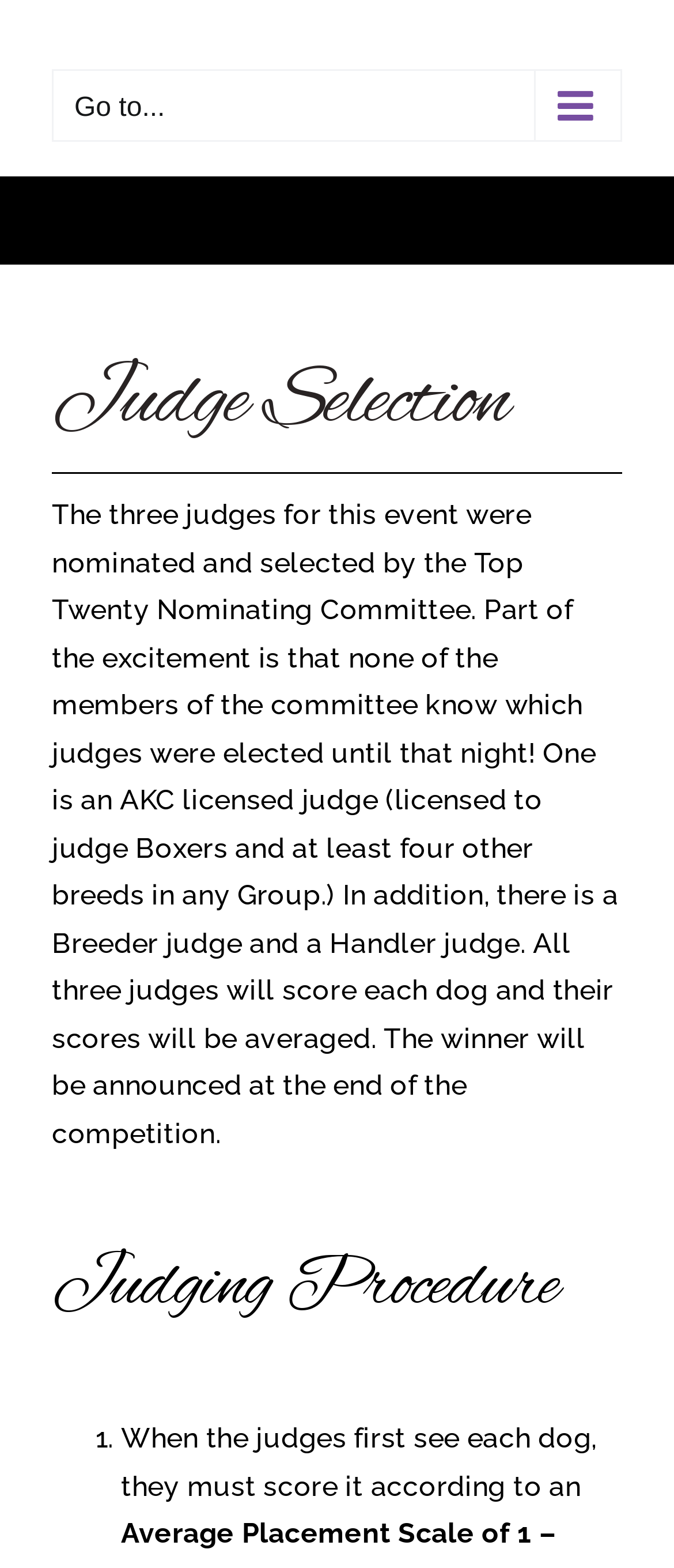How many types of judges are there?
Give a detailed and exhaustive answer to the question.

According to the webpage, there are three judges: an AKC licensed judge, a Breeder judge, and a Handler judge.